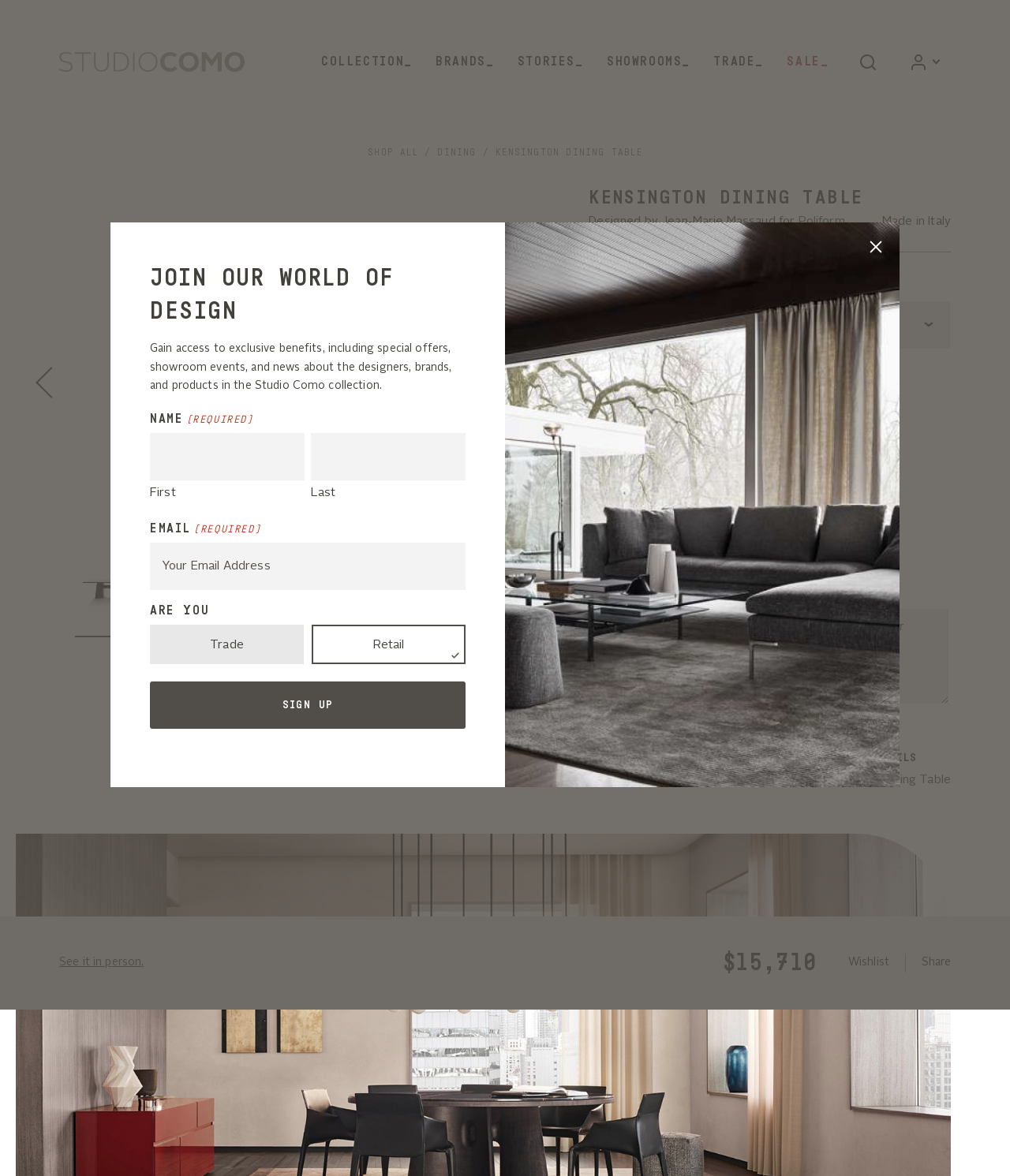Offer an in-depth caption of the entire webpage.

This webpage is about the Kensington dining table by Jean-Marie Massaud for Poliform. At the top, there is a navigation menu with links to "COLLECTION", "BRANDS", "STORIES", "SHOWROOMS", "TRADE", and "SALE". Below the navigation menu, there is a breadcrumb navigation with links to "SHOP ALL", "DINING", and "KENSINGTON DINING TABLE".

On the left side of the page, there is a large image of the Kensington dining table, and below it, there are two smaller images, one showing a line drawing and dimensions of the table, and the other showing the table from a different angle.

To the right of the images, there is a section with details about the table, including a heading "KENSINGTON DINING TABLE", a description of the table, and information about its designer and manufacturer. Below this section, there is a table with options to select the size and finish of the table.

Further down the page, there is a section with a heading "NOTES" where users can enter optional notes. Below this section, there is a price listed as $15,710, and buttons to add the table to a wishlist or share it.

At the bottom of the page, there is a section with a heading "PRODUCT DETAILS" and a link to more information about the table. Below this section, there is a call-to-action to join the Studio Como newsletter, with a brief description of the benefits of joining. The newsletter sign-up form is located below this section, with fields to enter name, email, and other information.

Finally, there is a button to close the newsletter sign-up form at the bottom right corner of the page.